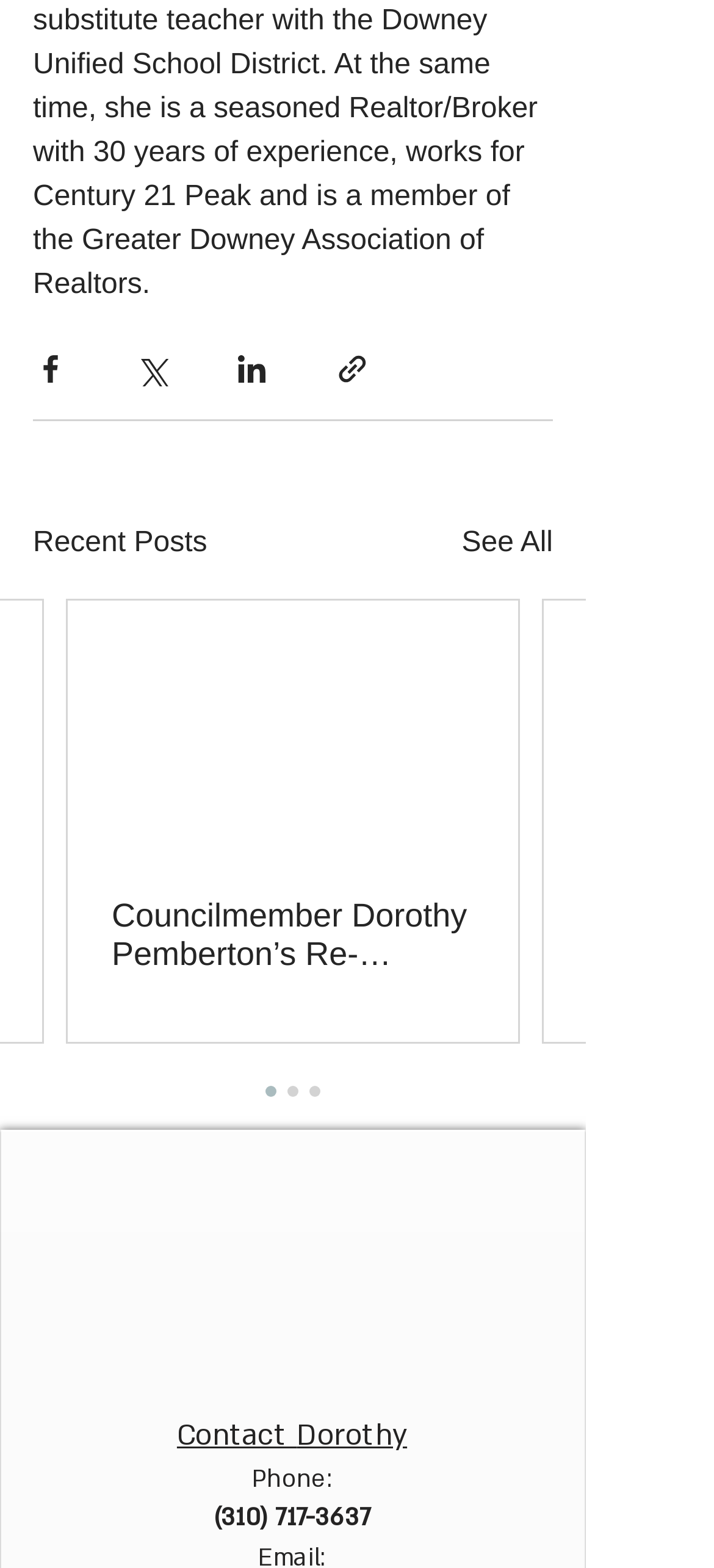Locate the bounding box of the user interface element based on this description: "aria-label="Share via Twitter"".

[0.187, 0.224, 0.236, 0.246]